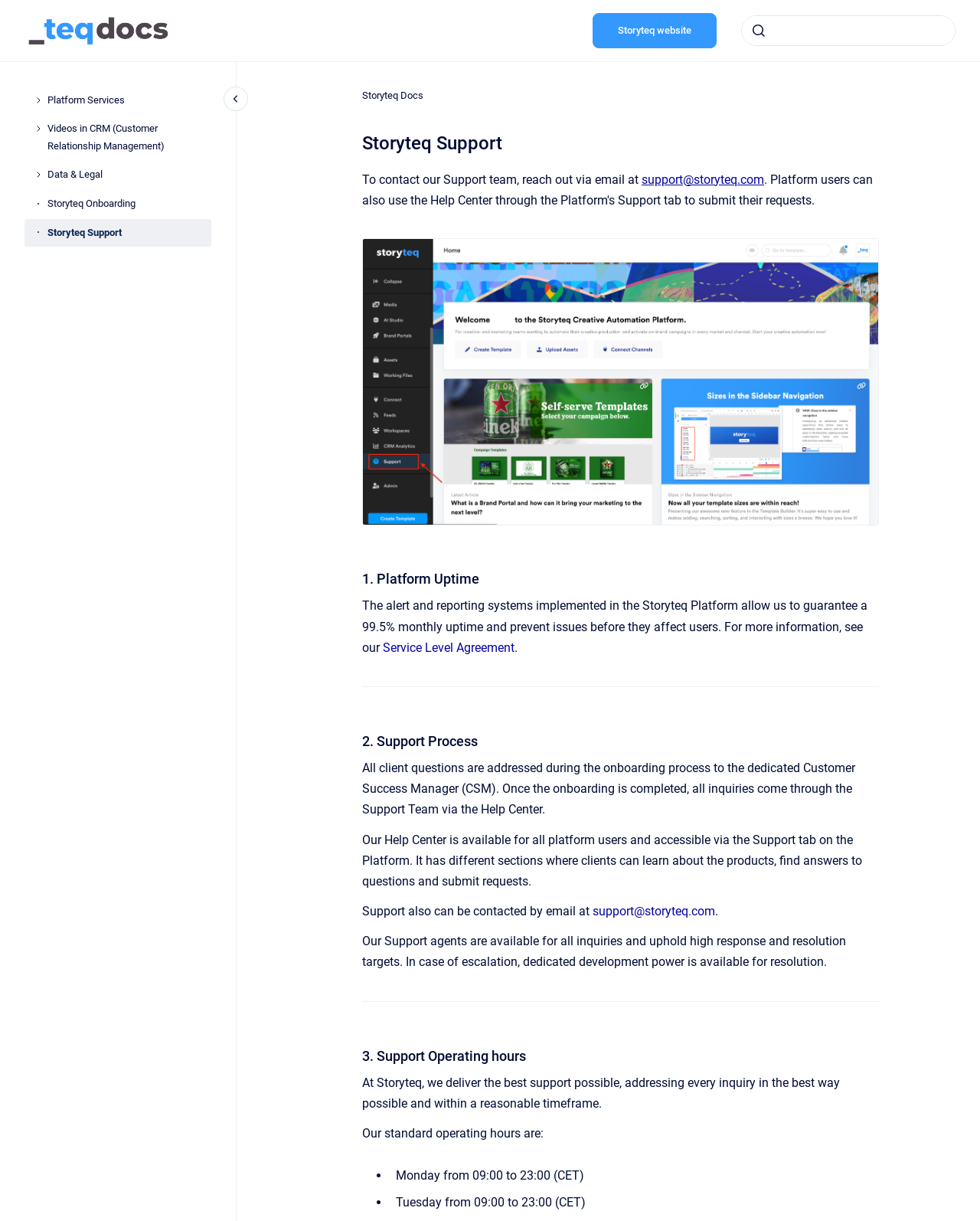Please identify the bounding box coordinates of the region to click in order to complete the given instruction: "search". The coordinates should be four float numbers between 0 and 1, i.e., [left, top, right, bottom].

[0.756, 0.013, 0.975, 0.038]